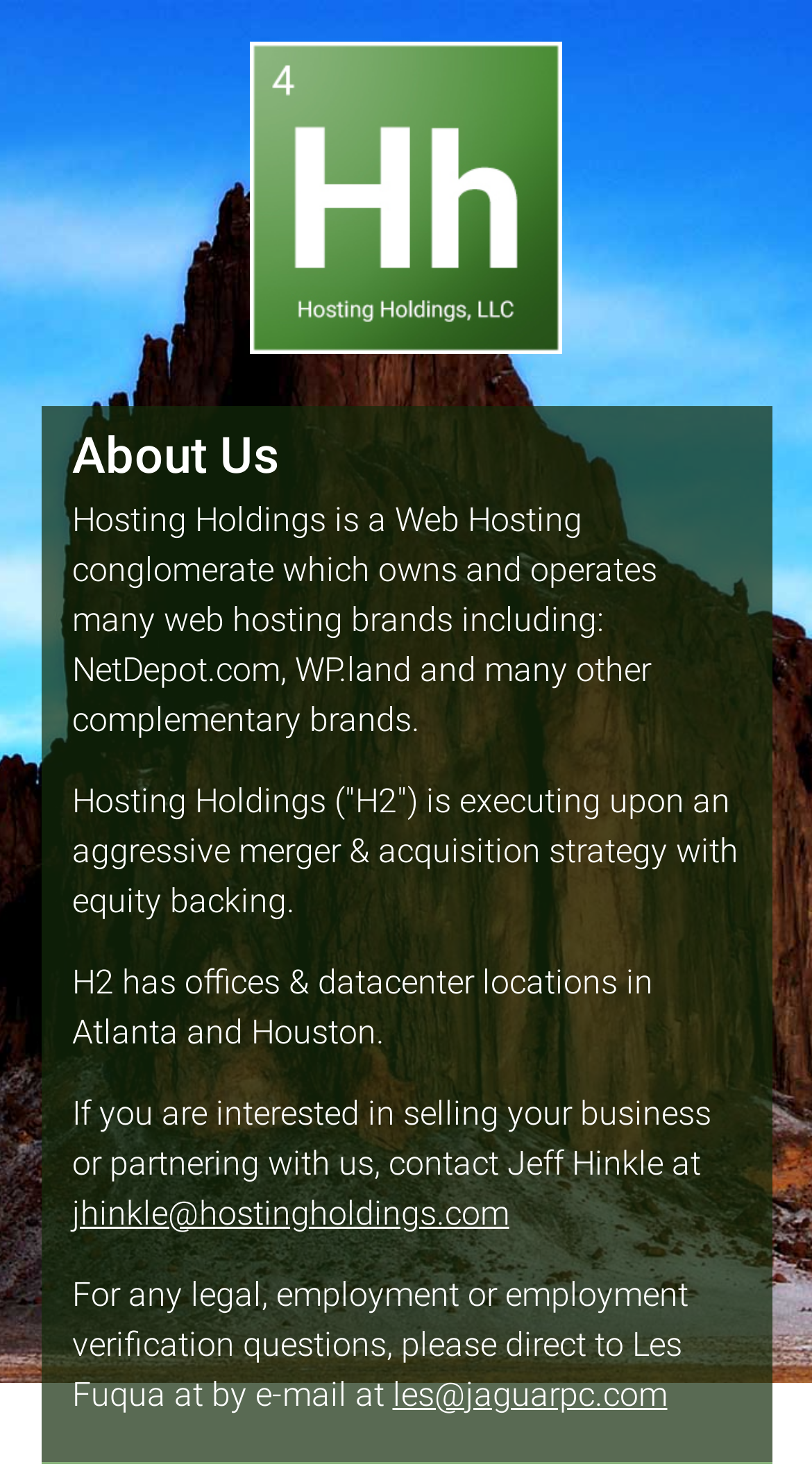Give a detailed overview of the webpage's appearance and contents.

The webpage is about Hosting Holdings LLC, a web hosting conglomerate. At the top, there is a link to "Hosting Holdings, LLC" accompanied by an image with the same name, taking up most of the top section. Below this, there is a heading "About Us" followed by a block of text that describes the company's business, including its merger and acquisition strategy, office locations, and contact information for selling or partnering with the company.

The text block consists of four paragraphs, with the first paragraph explaining the company's ownership and operation of various web hosting brands. The second paragraph details the company's aggressive merger and acquisition strategy. The third paragraph mentions the company's office and data center locations. The fourth paragraph provides contact information for selling or partnering with the company, including an email address.

Additionally, there is a separate section at the bottom with contact information for legal, employment, or employment verification questions, including an email address. Overall, the webpage provides a brief overview of Hosting Holdings LLC and its business, along with contact information for various purposes.